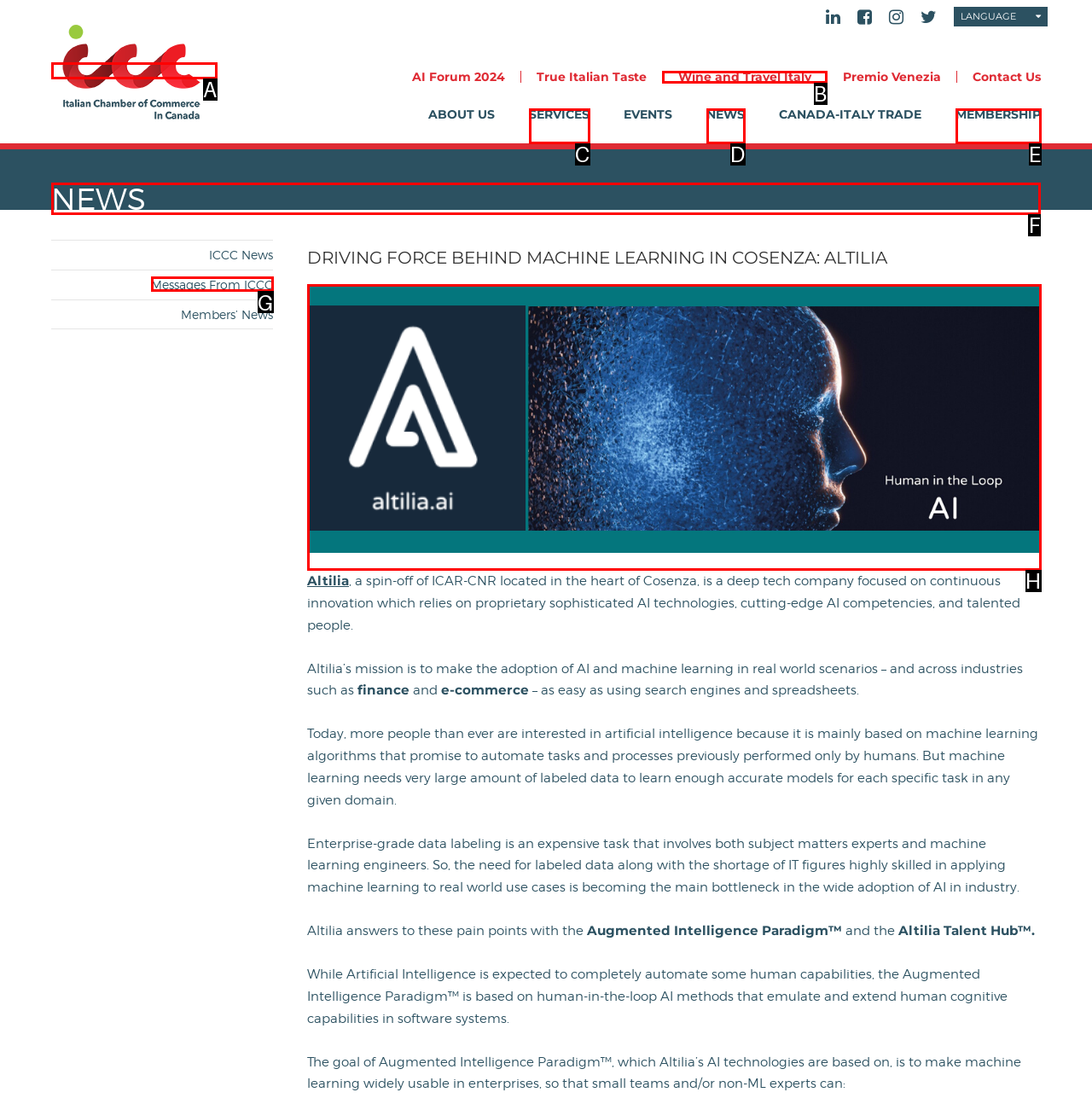Decide which HTML element to click to complete the task: Check the NEWS section Provide the letter of the appropriate option.

F